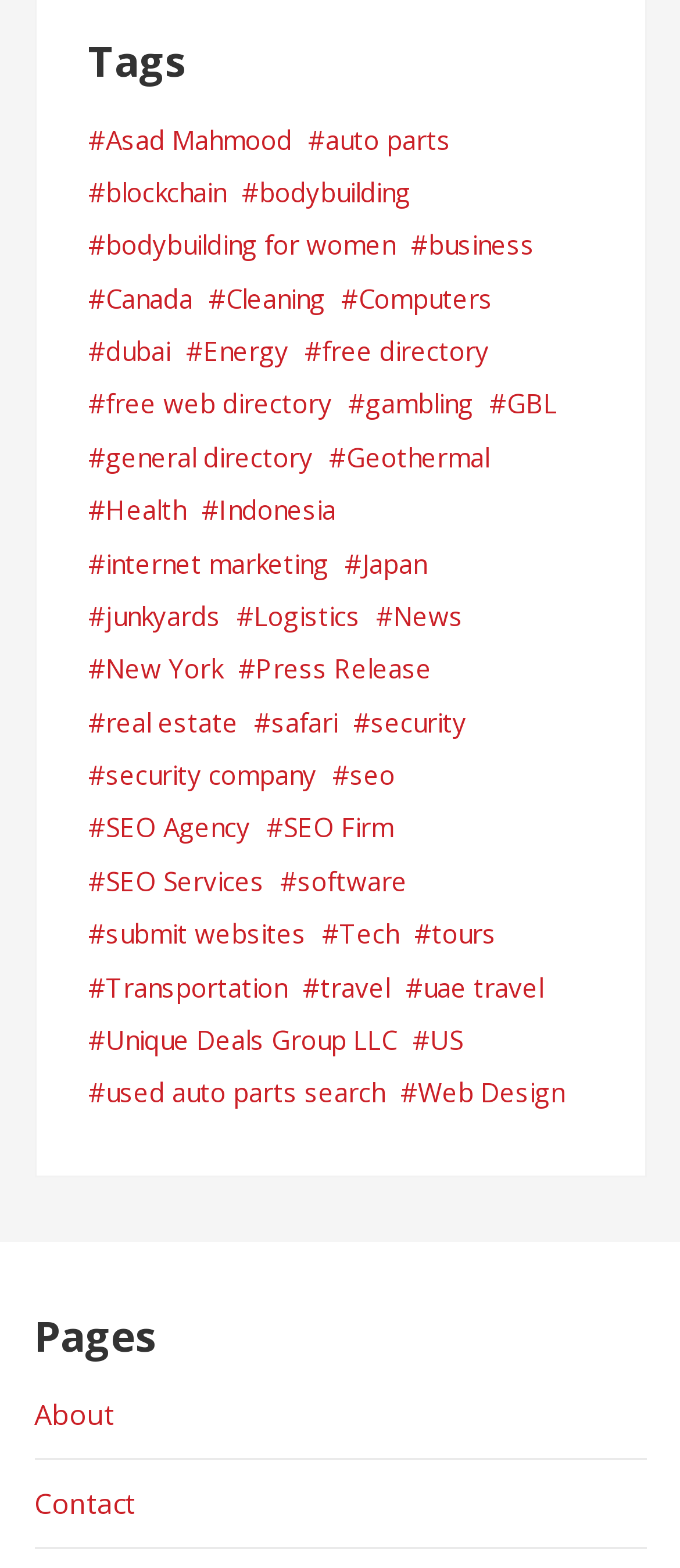Give a succinct answer to this question in a single word or phrase: 
What is the last link listed under the 'Tags' section?

Web Design